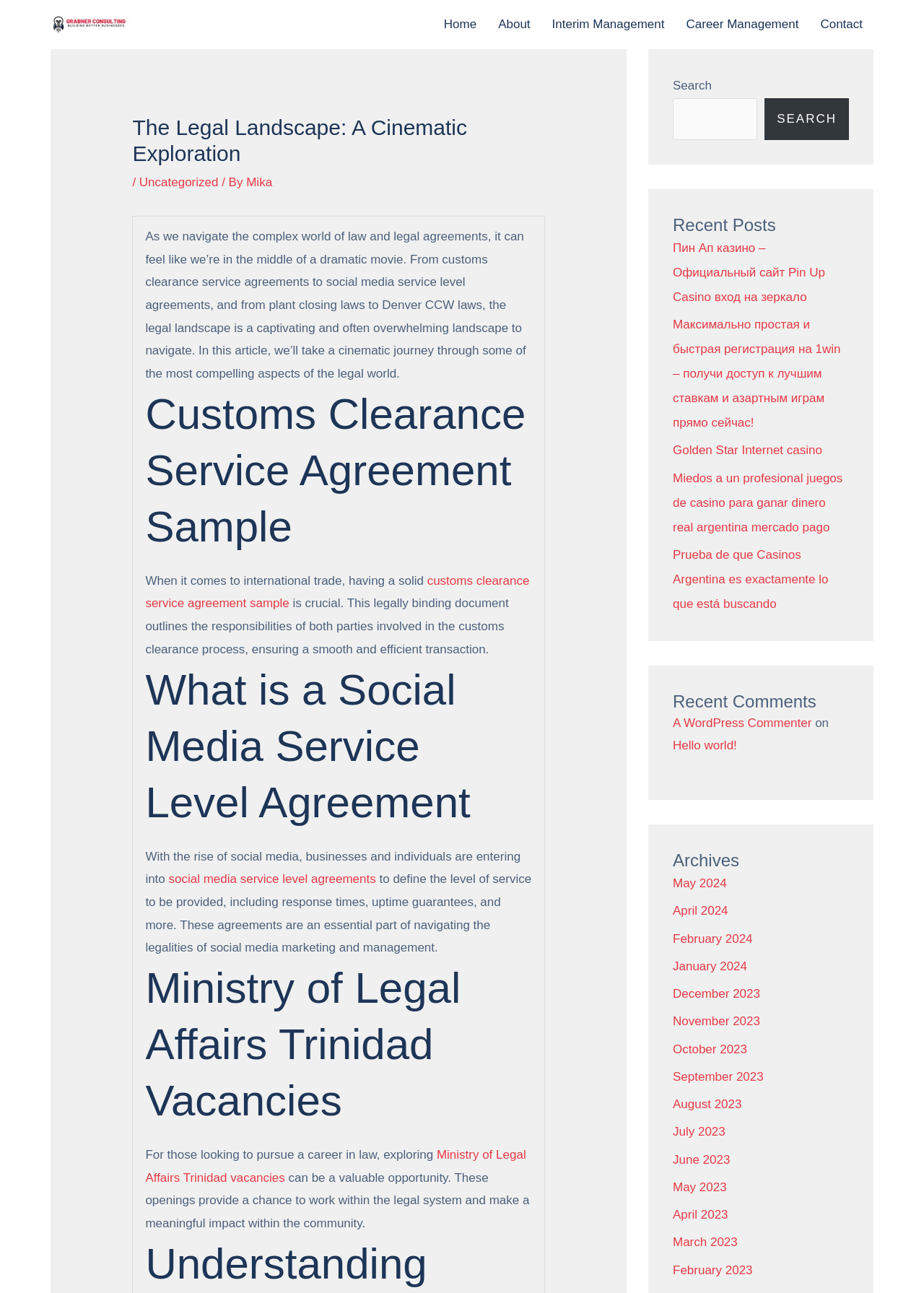Please respond to the question using a single word or phrase:
What is the topic of the first article?

Customs Clearance Service Agreement Sample